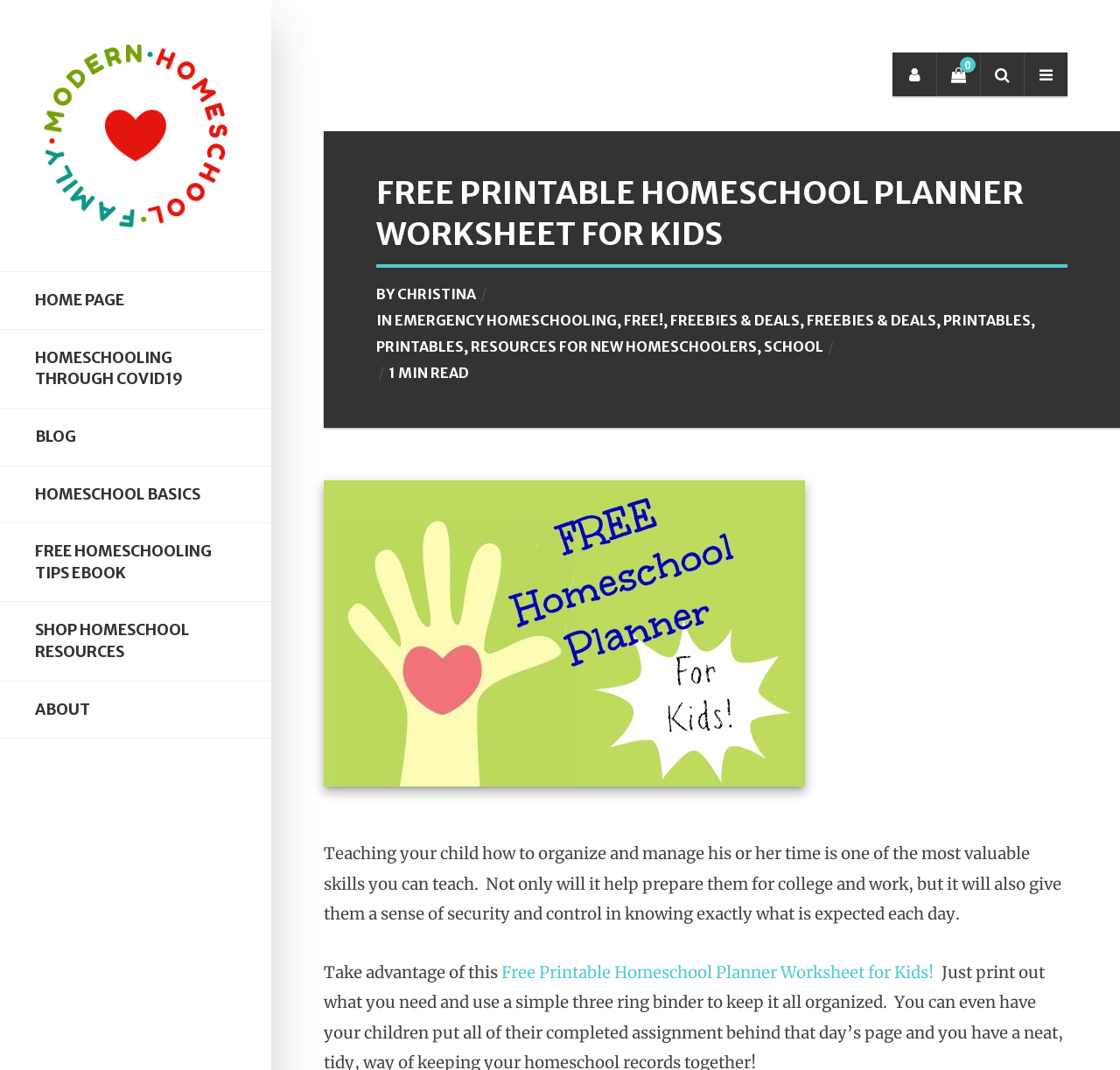Is there an image on the webpage?
Please provide a single word or phrase answer based on the image.

Yes